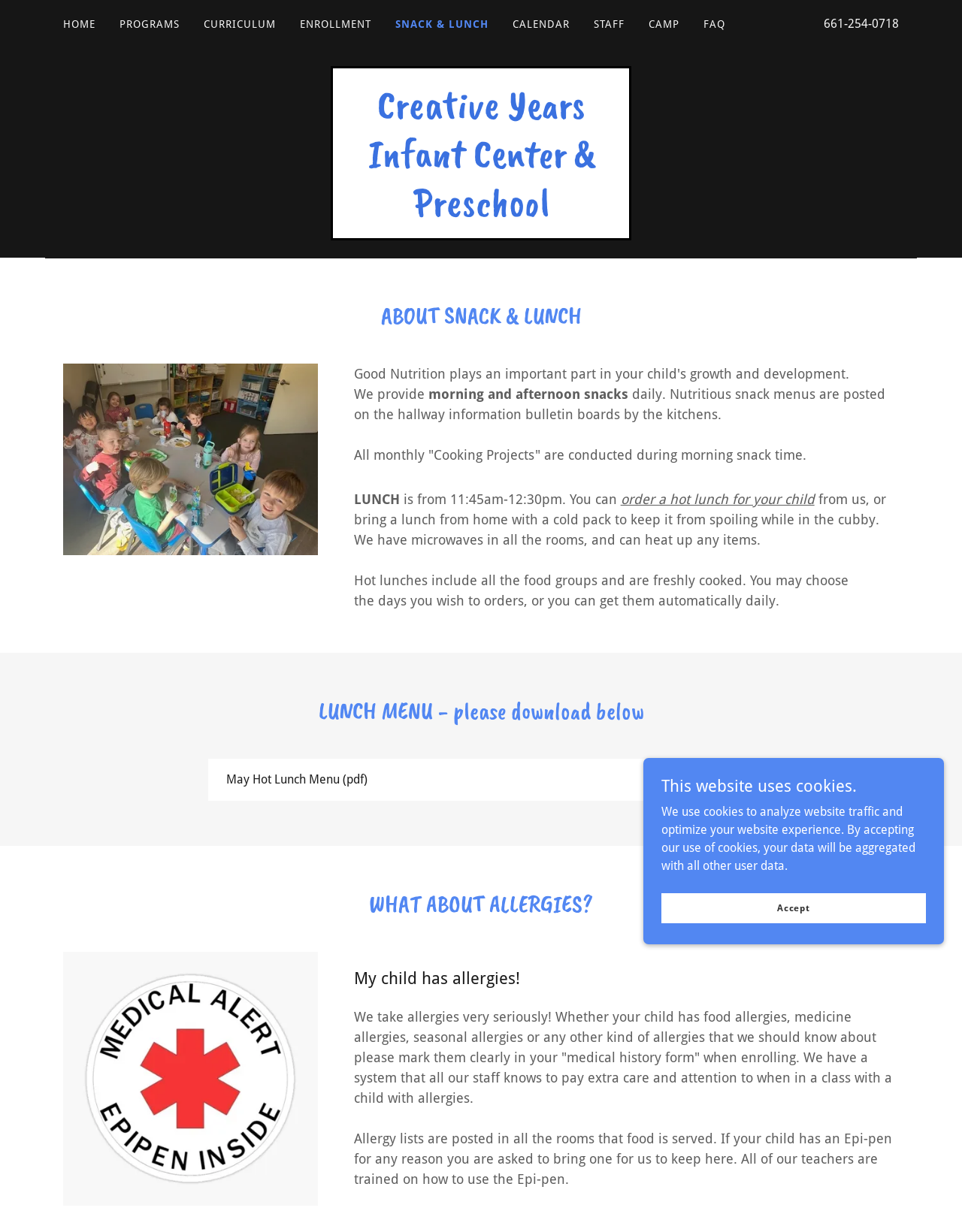Kindly provide the bounding box coordinates of the section you need to click on to fulfill the given instruction: "Click CAMP link".

[0.669, 0.009, 0.711, 0.03]